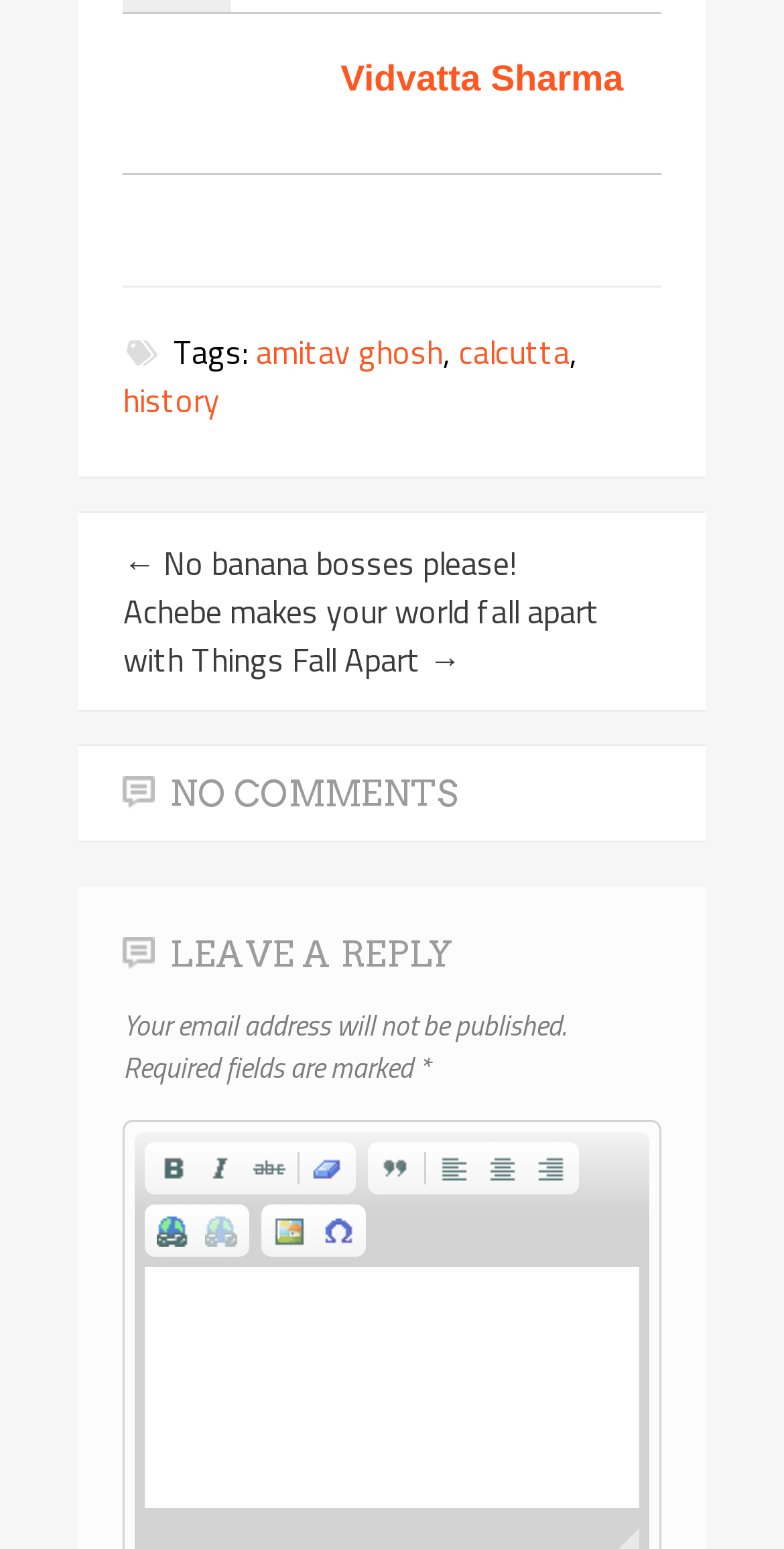How many links are there in the tags section?
Please provide an in-depth and detailed response to the question.

The tags section is located below the author's name and contains three links: 'amitav ghosh', 'calcutta', and 'history'. These links are identified by their OCR text and bounding box coordinates.